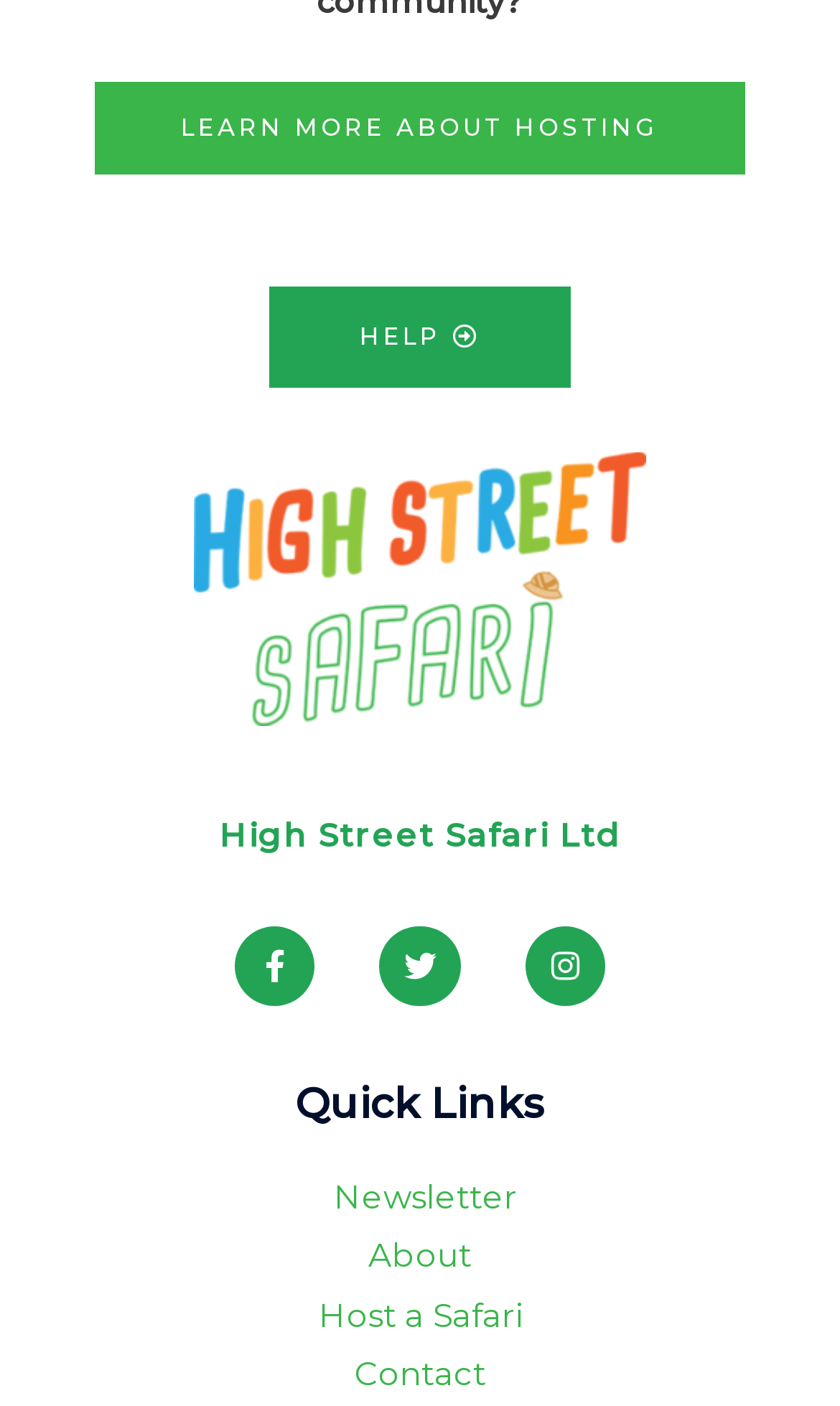Identify the bounding box coordinates of the section to be clicked to complete the task described by the following instruction: "Host a safari". The coordinates should be four float numbers between 0 and 1, formatted as [left, top, right, bottom].

[0.051, 0.919, 0.949, 0.954]